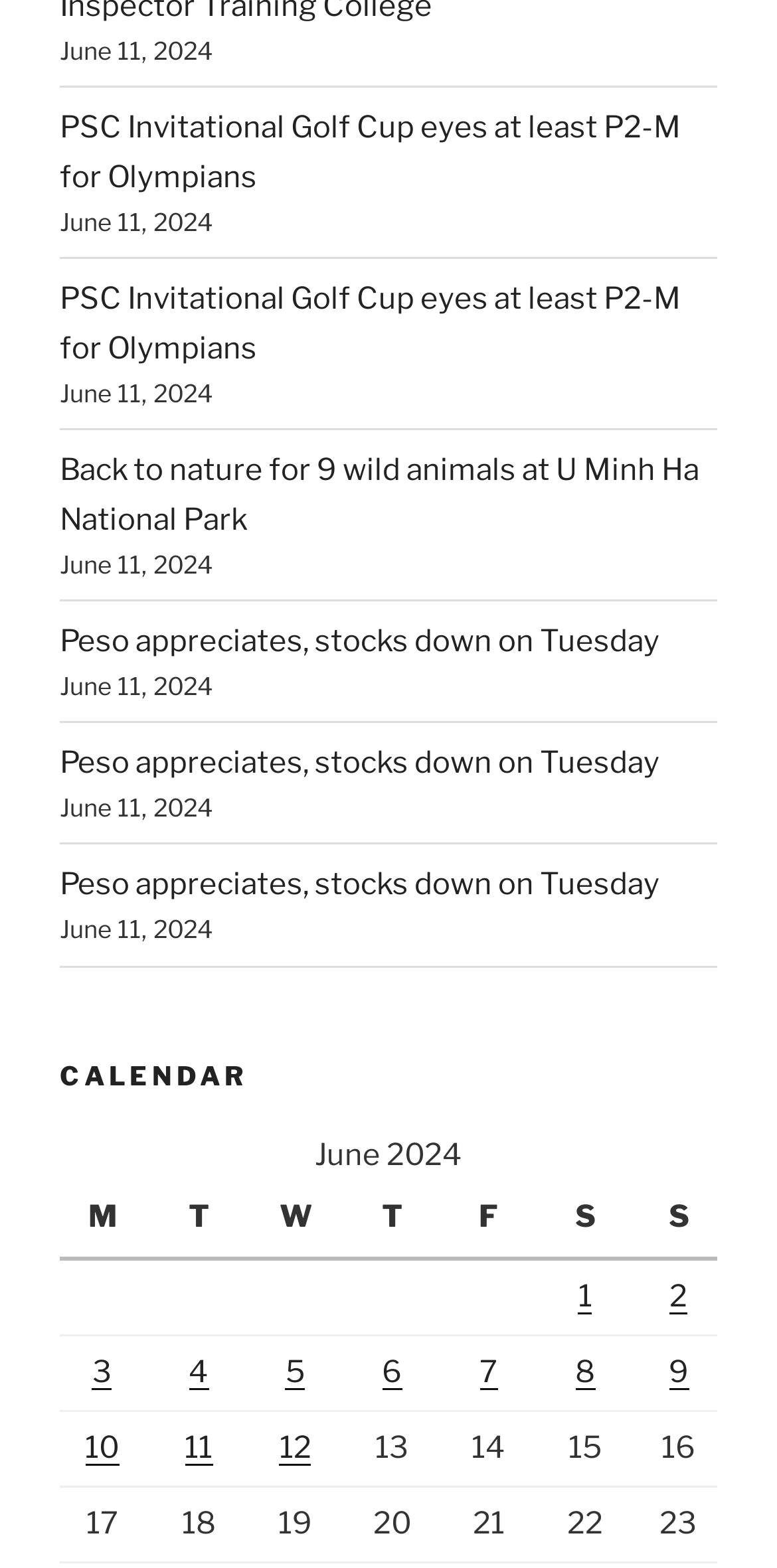Answer briefly with one word or phrase:
What is the date of the PSC Invitational Golf Cup news?

June 11, 2024